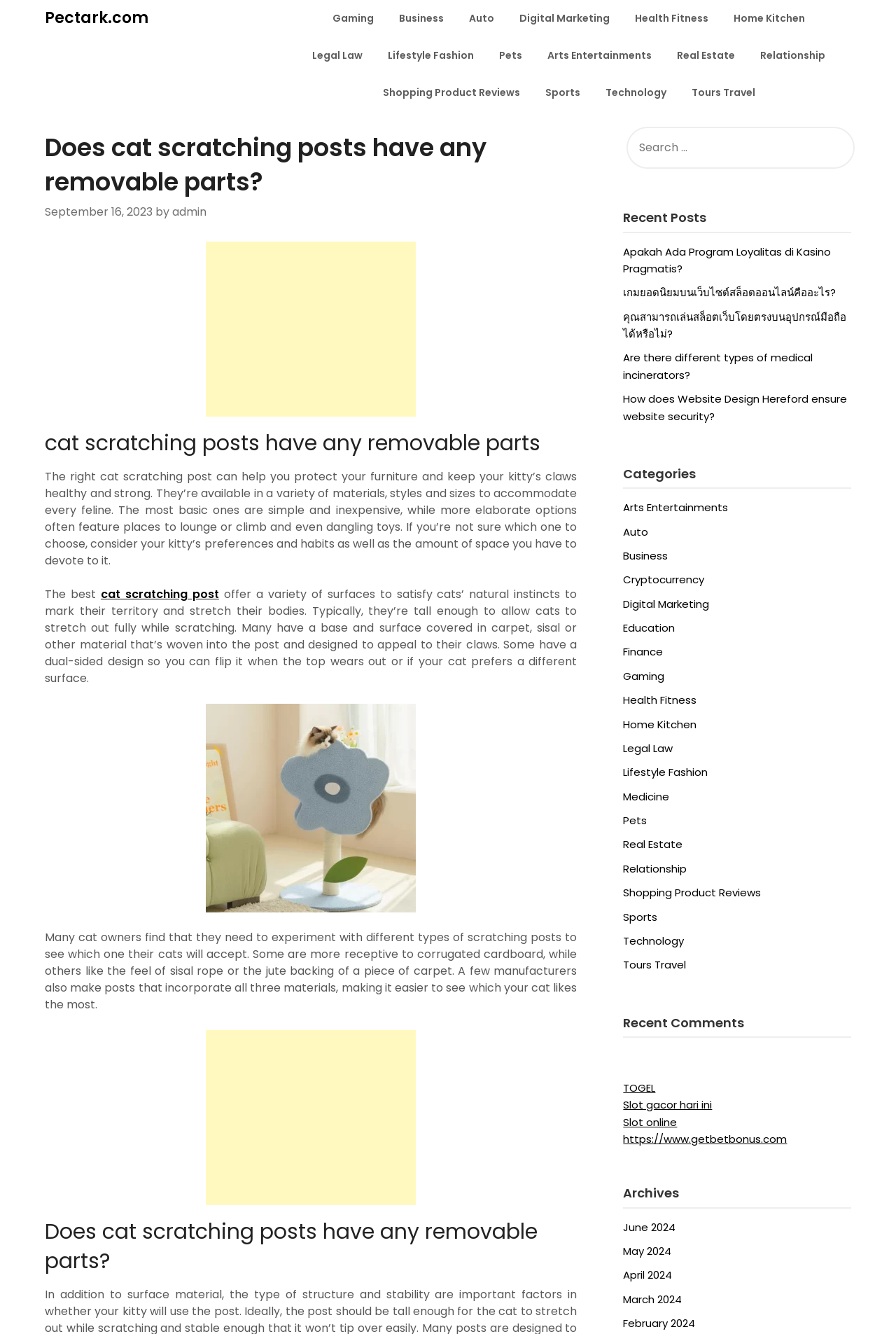Show the bounding box coordinates of the region that should be clicked to follow the instruction: "go to categories."

[0.696, 0.347, 0.95, 0.363]